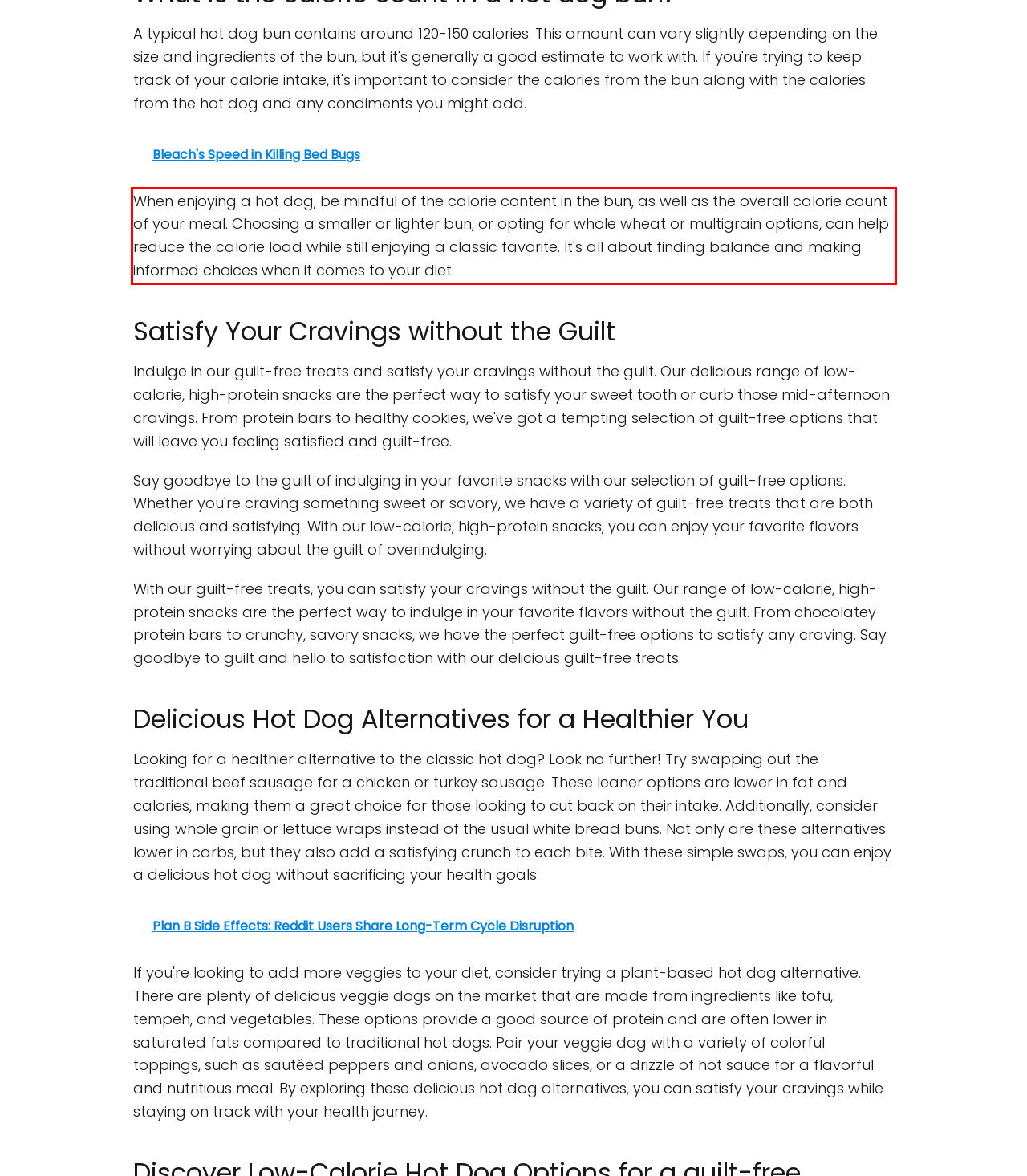Observe the screenshot of the webpage, locate the red bounding box, and extract the text content within it.

When enjoying a hot dog, be mindful of the calorie content in the bun, as well as the overall calorie count of your meal. Choosing a smaller or lighter bun, or opting for whole wheat or multigrain options, can help reduce the calorie load while still enjoying a classic favorite. It's all about finding balance and making informed choices when it comes to your diet.